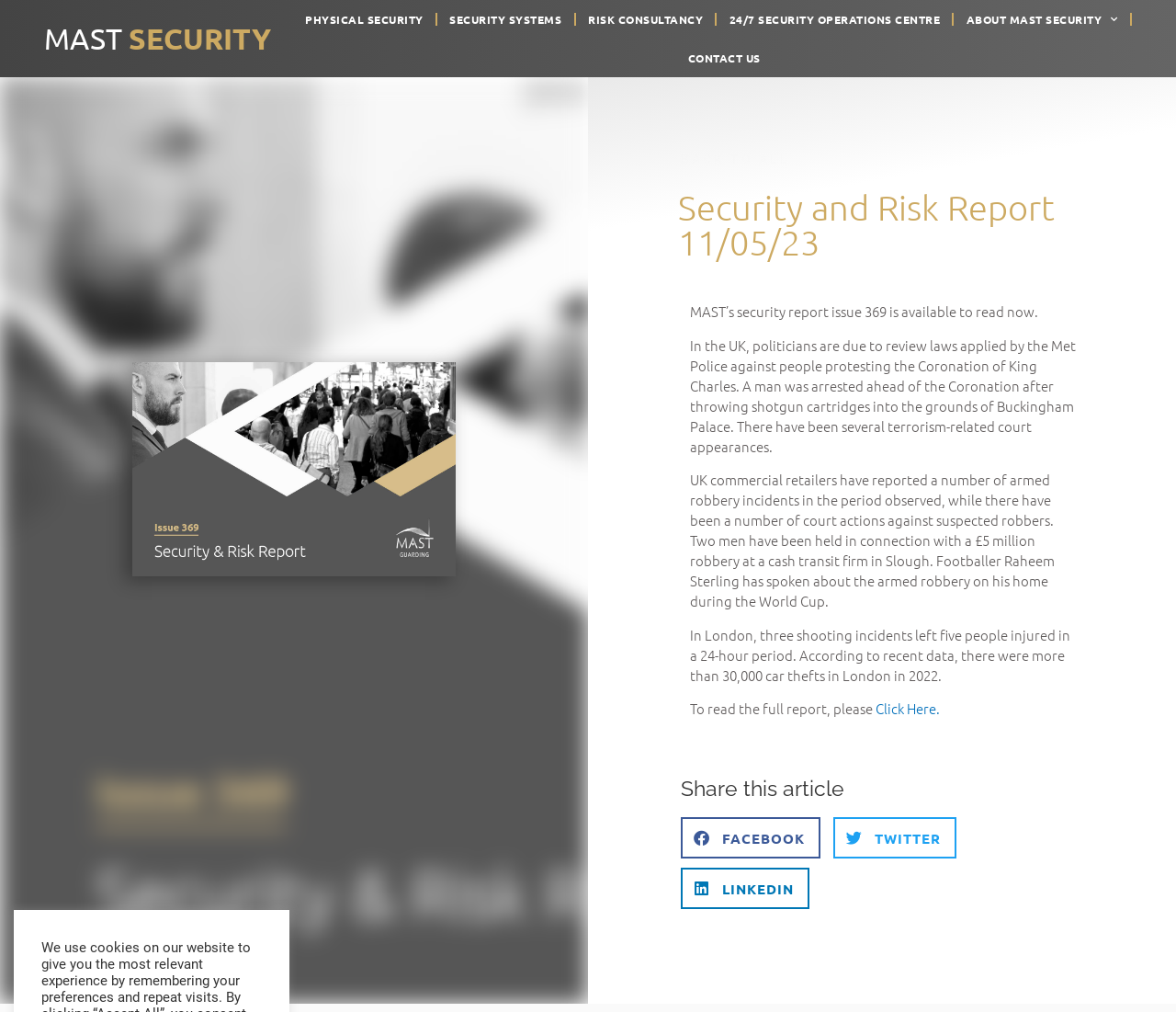Provide a brief response using a word or short phrase to this question:
What is the action required to read the full report?

Click Here